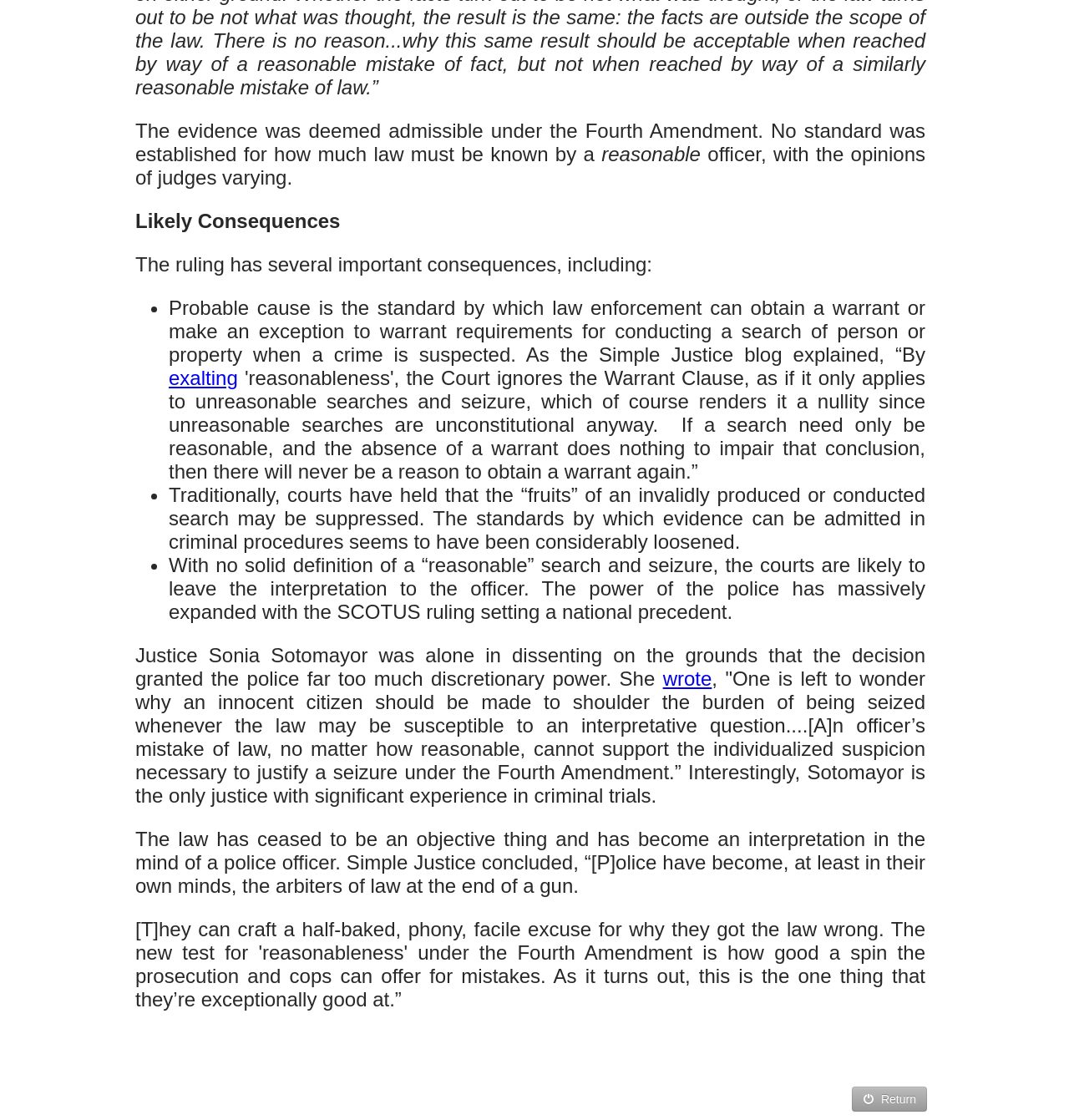Please analyze the image and provide a thorough answer to the question:
What is the standard by which law enforcement can obtain a warrant?

According to the webpage, probable cause is the standard by which law enforcement can obtain a warrant or make an exception to warrant requirements for conducting a search of person or property when a crime is suspected, as explained in the text following the list marker '•'.